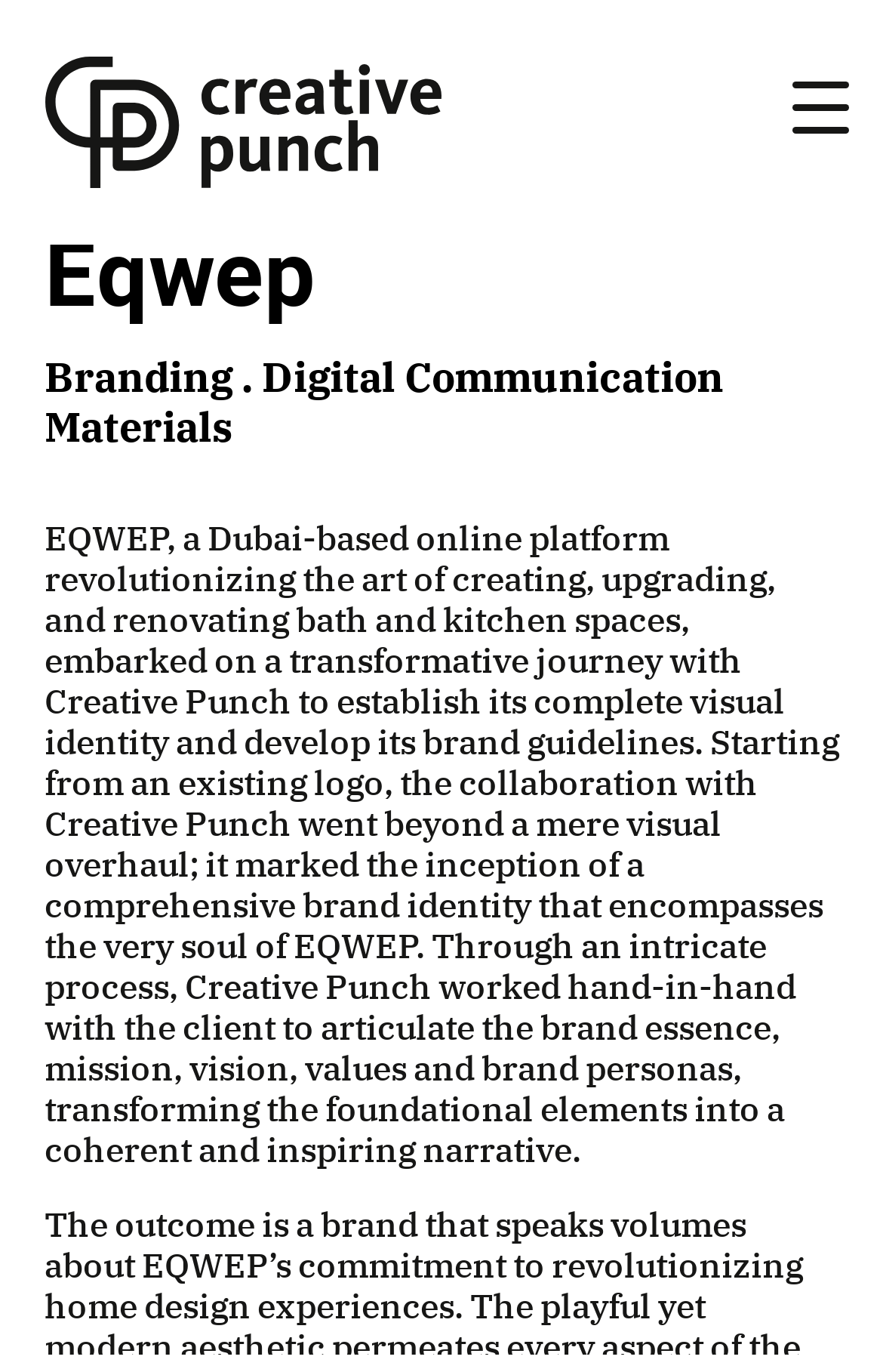Given the element description parent_node: Work aria-label="Menu Trigger", predict the bounding box coordinates for the UI element in the webpage screenshot. The format should be (top-left x, top-left y, bottom-right x, bottom-right y), and the values should be between 0 and 1.

[0.859, 0.033, 1.0, 0.124]